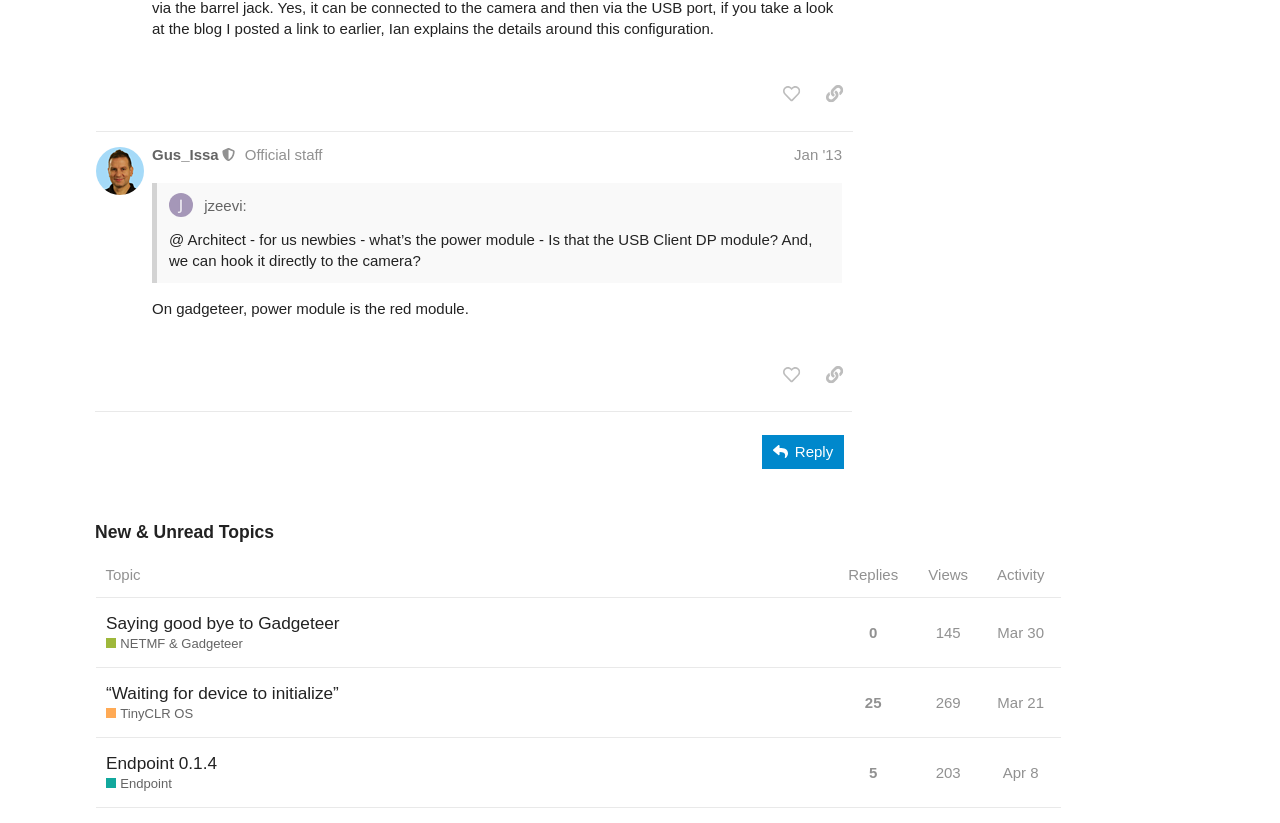Locate the bounding box coordinates of the element you need to click to accomplish the task described by this instruction: "Click the 'Reply' button".

[0.596, 0.528, 0.659, 0.57]